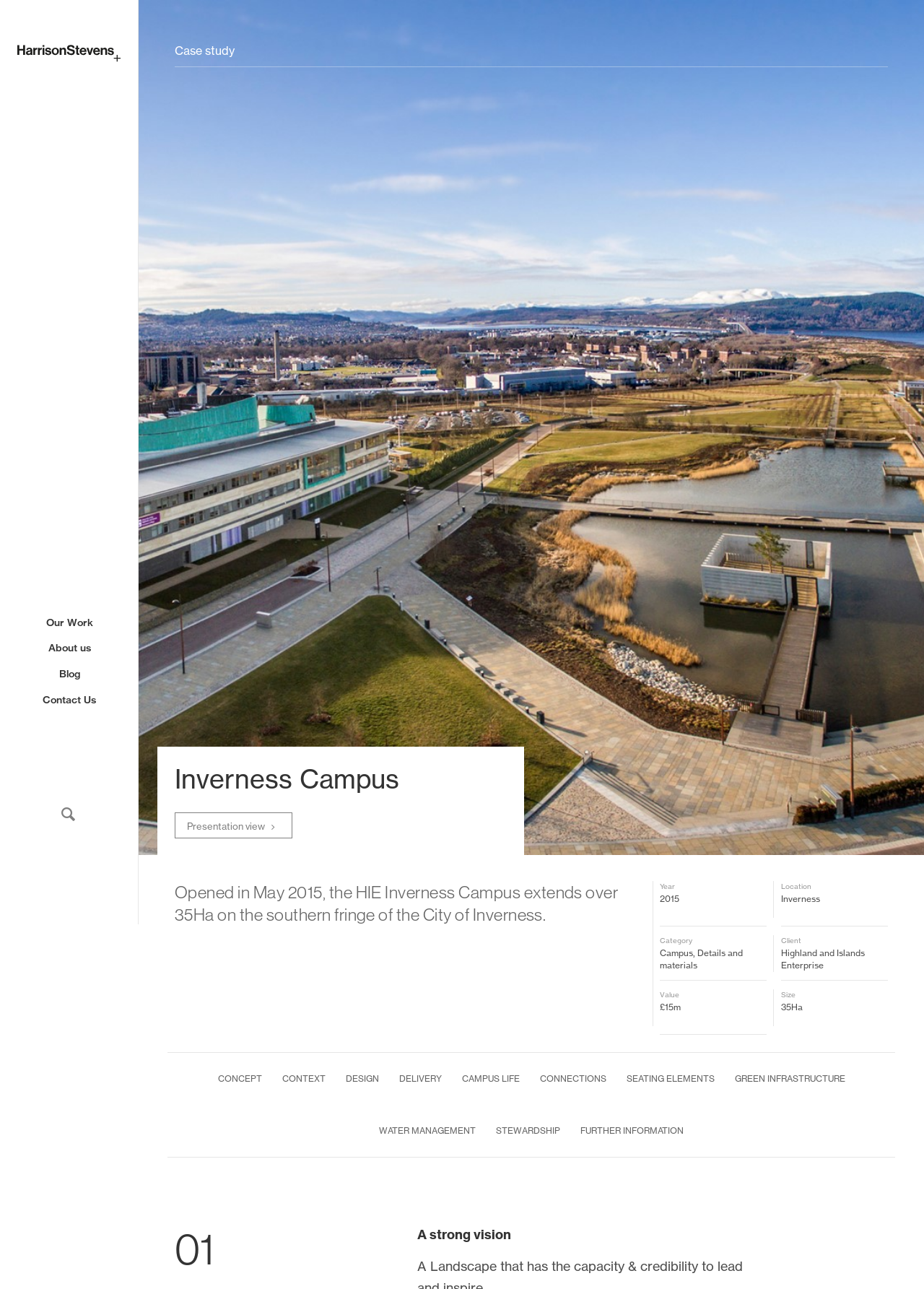Using the provided description: "Delivery", find the bounding box coordinates of the corresponding UI element. The output should be four float numbers between 0 and 1, in the format [left, top, right, bottom].

[0.432, 0.817, 0.478, 0.857]